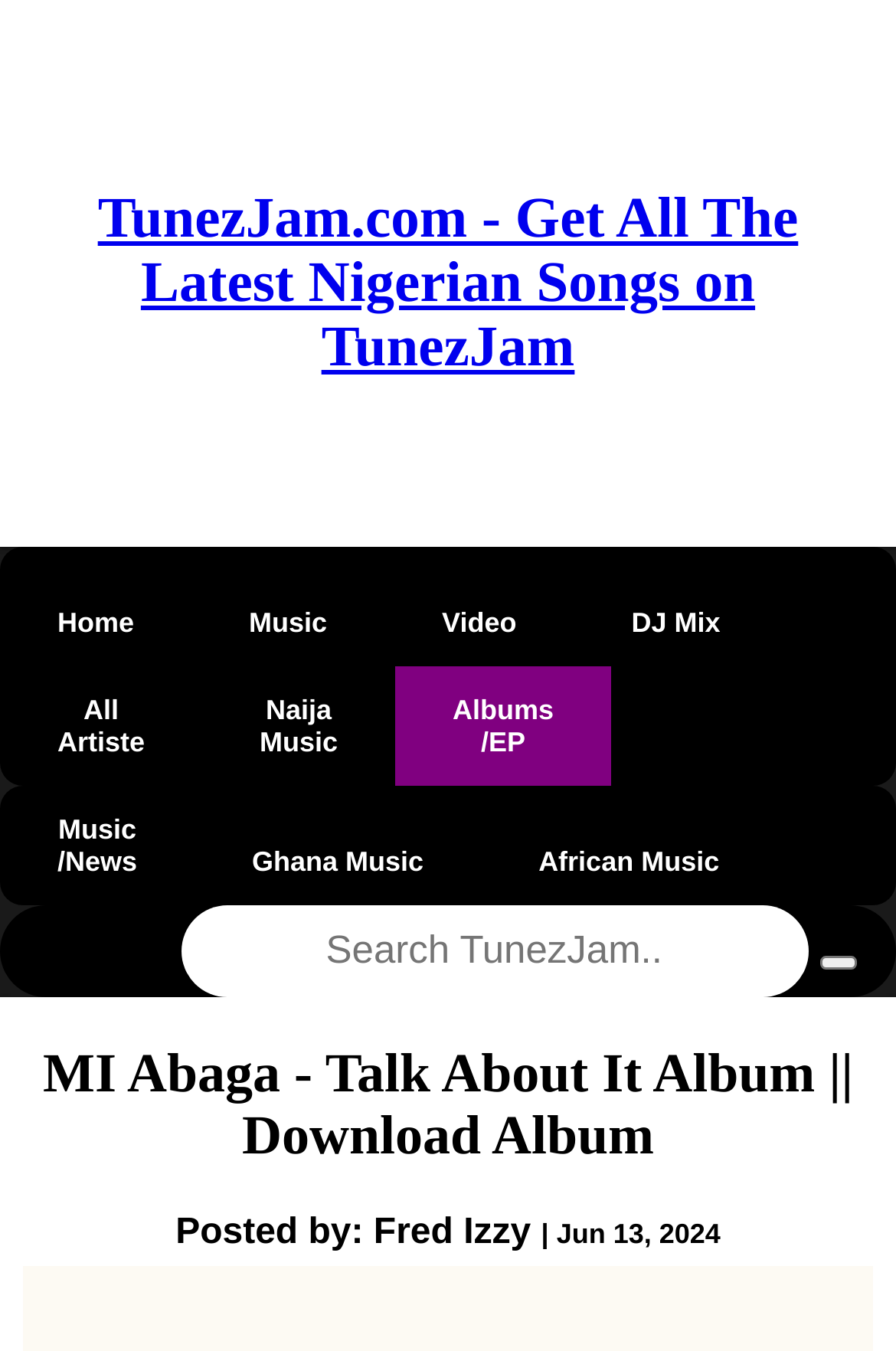Answer briefly with one word or phrase:
What is the name of the website?

TunezJam